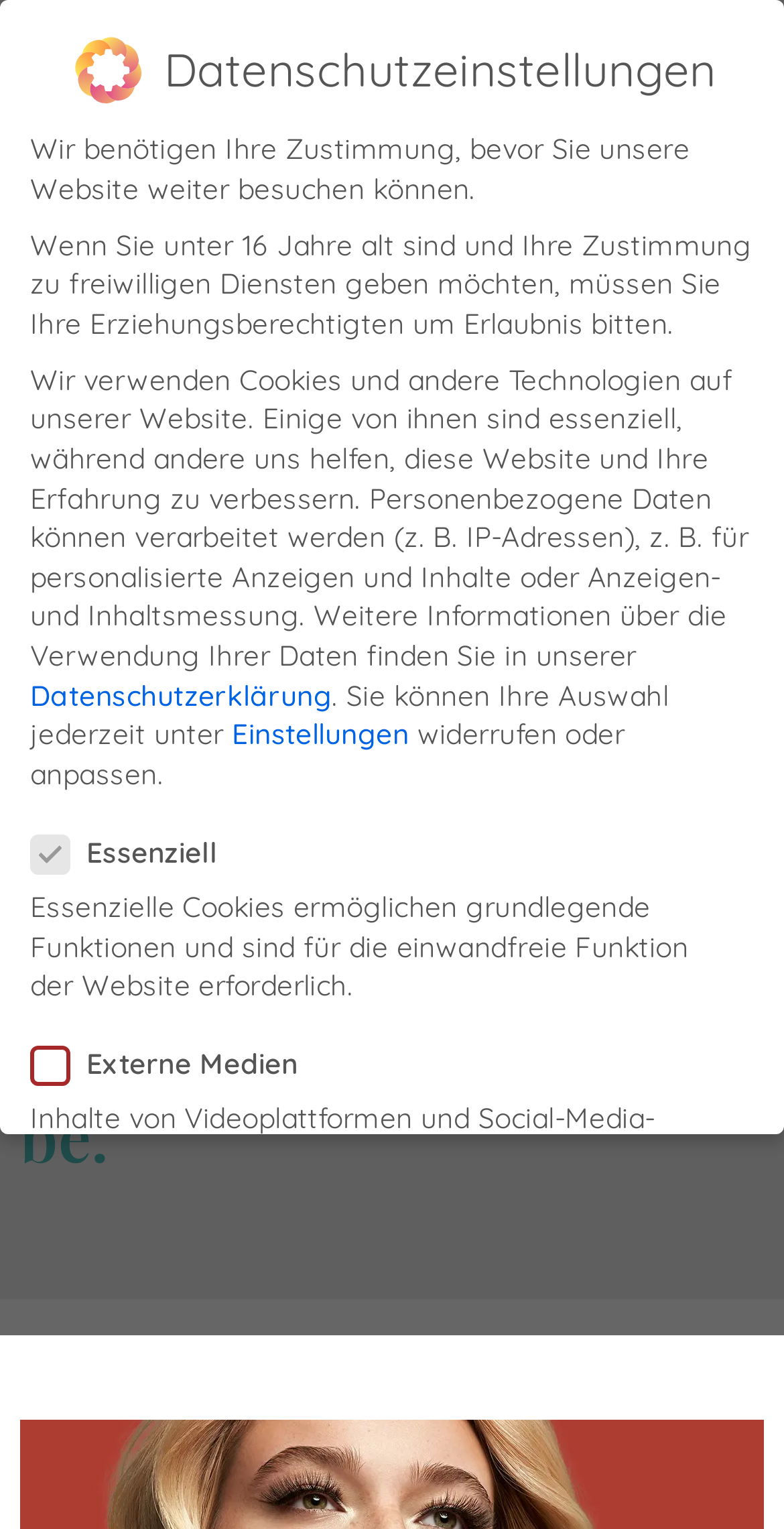Based on the provided description, "Datenschutzerklärung", find the bounding box of the corresponding UI element in the screenshot.

[0.038, 0.443, 0.423, 0.466]